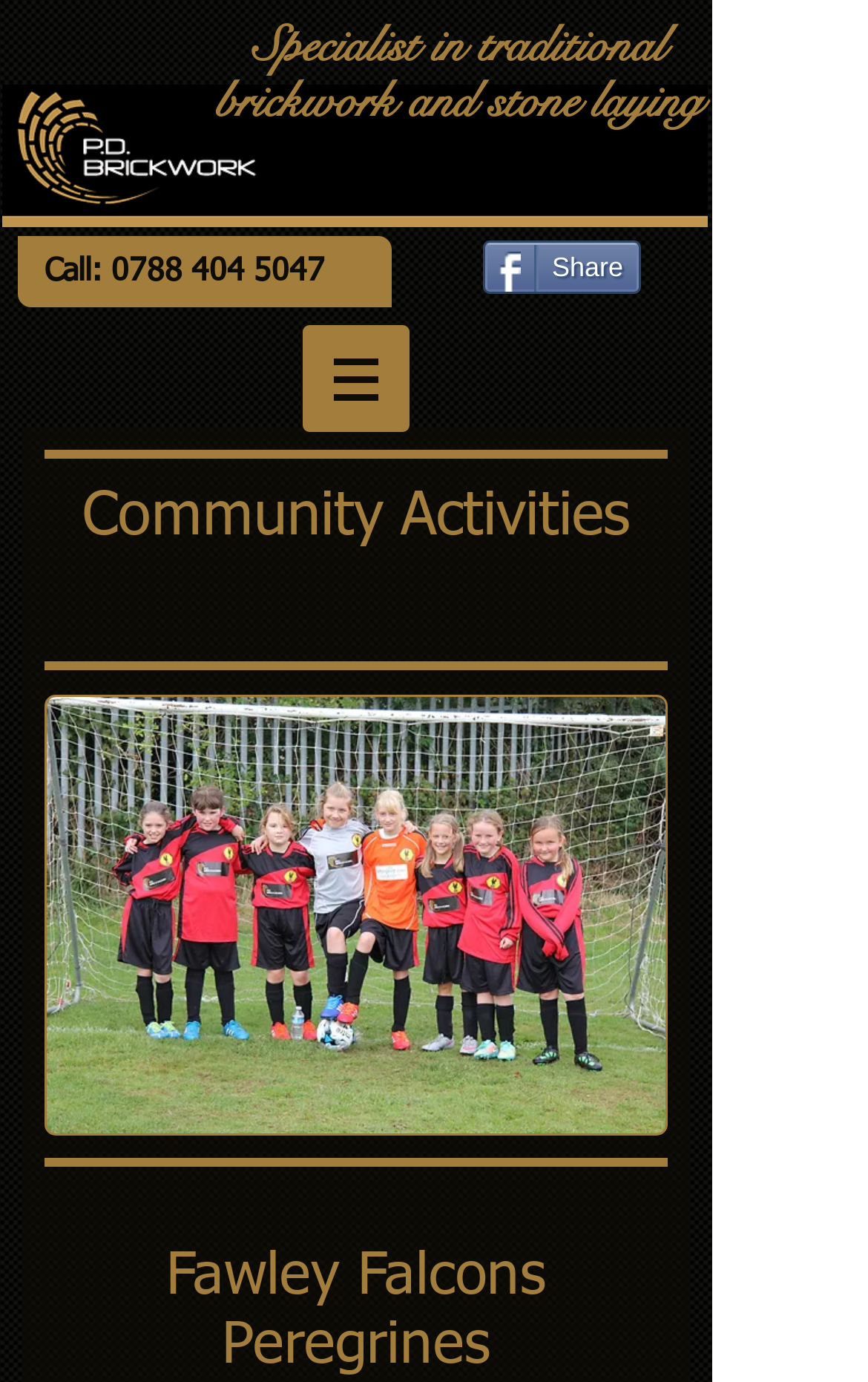Provide the bounding box coordinates of the HTML element described by the text: "Share".

[0.556, 0.175, 0.739, 0.213]